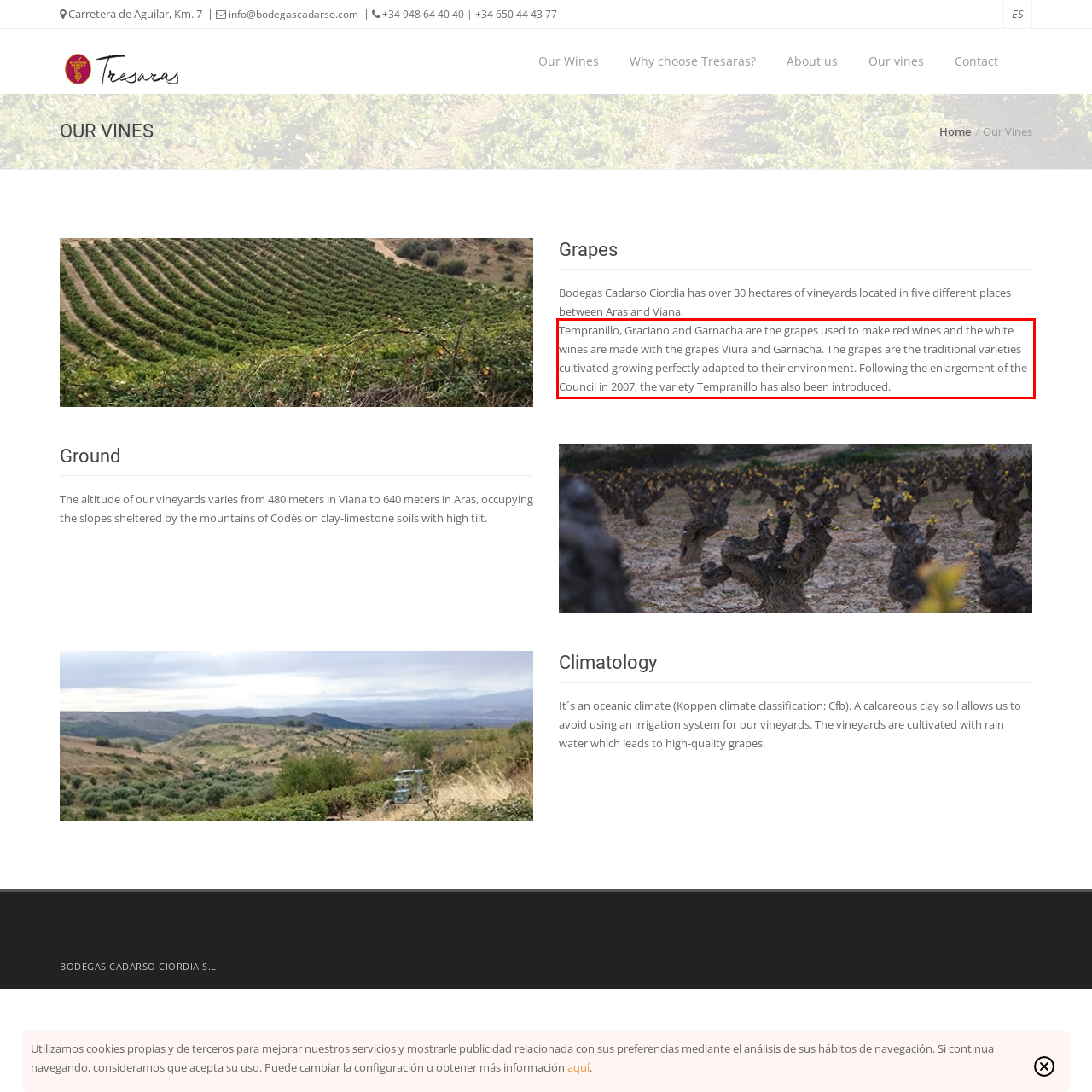Within the screenshot of a webpage, identify the red bounding box and perform OCR to capture the text content it contains.

Tempranillo, Graciano and Garnacha are the grapes used to make red wines and the white wines are made with the grapes Viura and Garnacha. The grapes are the traditional varieties cultivated growing perfectly adapted to their environment. Following the enlargement of the Council in 2007, the variety Tempranillo has also been introduced.